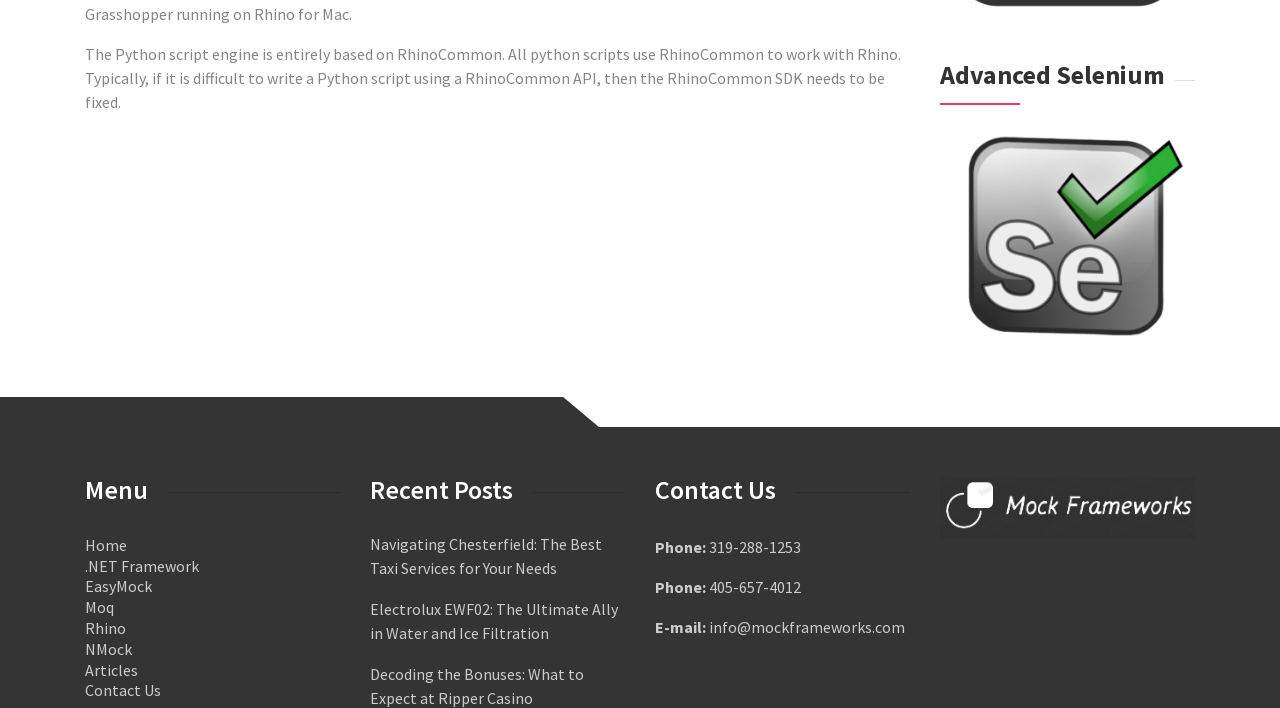Find the bounding box coordinates of the clickable element required to execute the following instruction: "Subscribe to the magazine". Provide the coordinates as four float numbers between 0 and 1, i.e., [left, top, right, bottom].

None